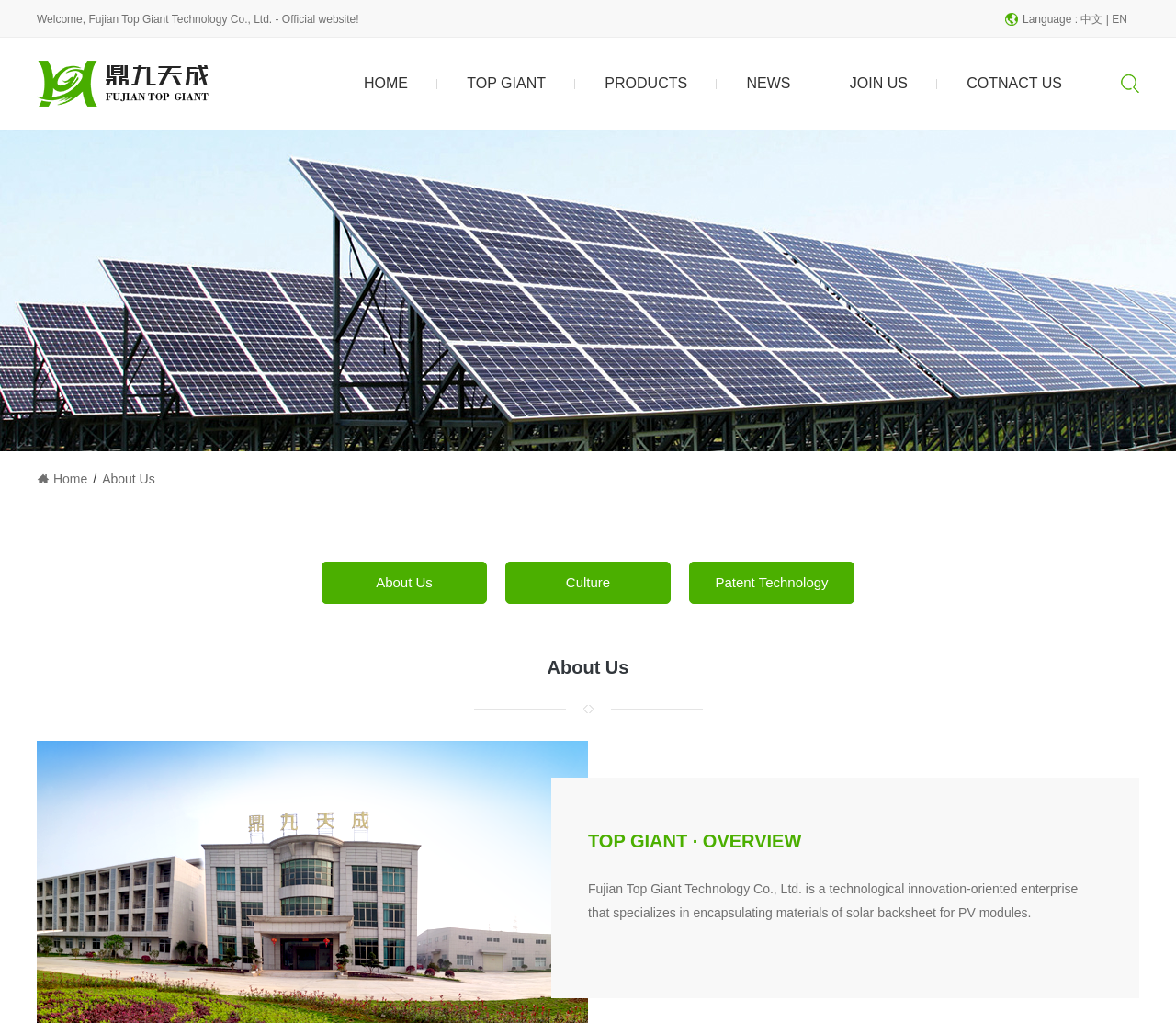What is the company's specialization?
Please answer the question as detailed as possible.

The company's specialization can be found in the static text 'Fujian Top Giant Technology Co., Ltd. is a technological innovation-oriented enterprise that specializes in encapsulating materials of solar backsheet for PV modules.' in the main content area.